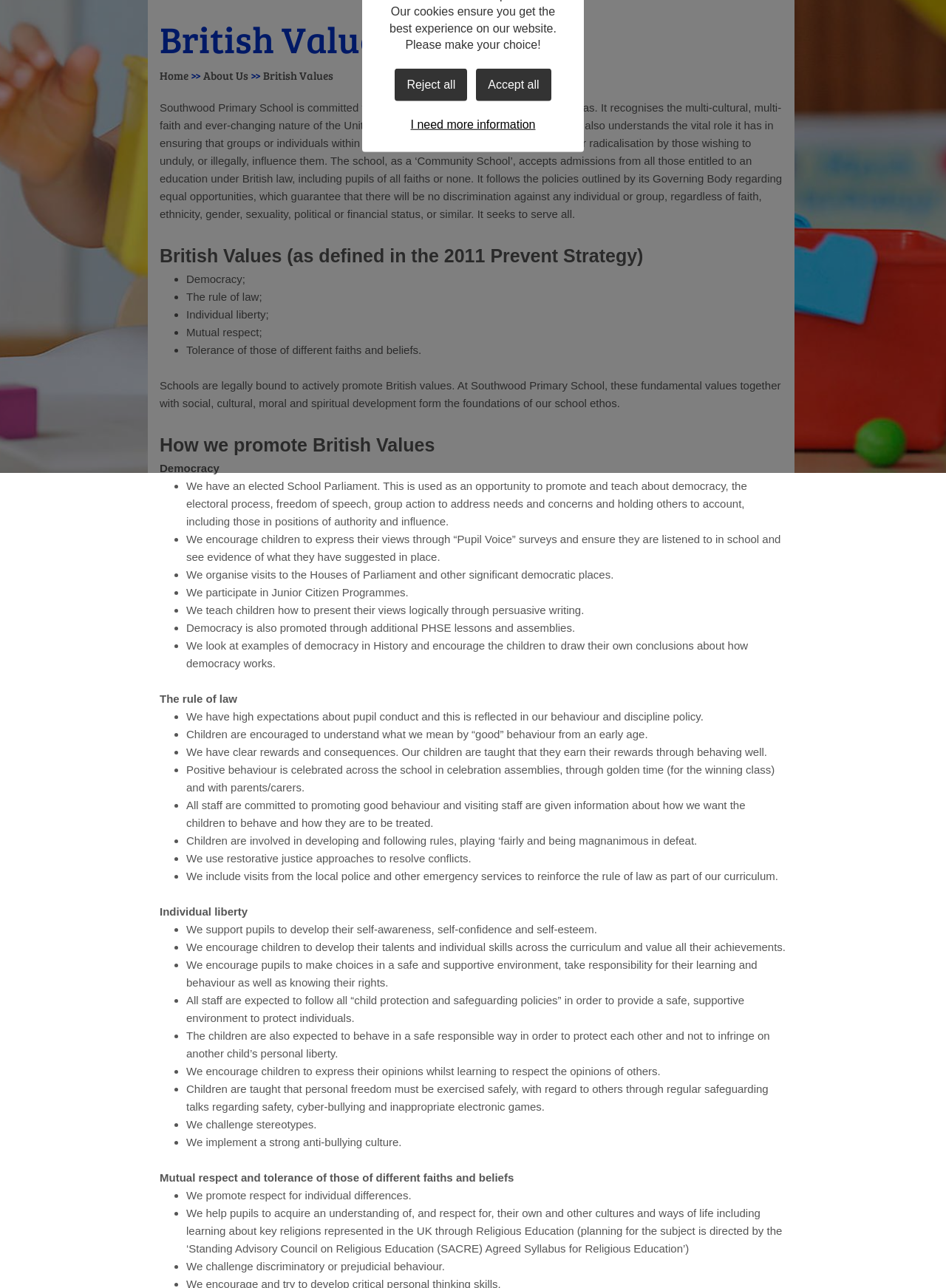Give the bounding box coordinates for the element described as: "Home".

[0.169, 0.053, 0.199, 0.064]